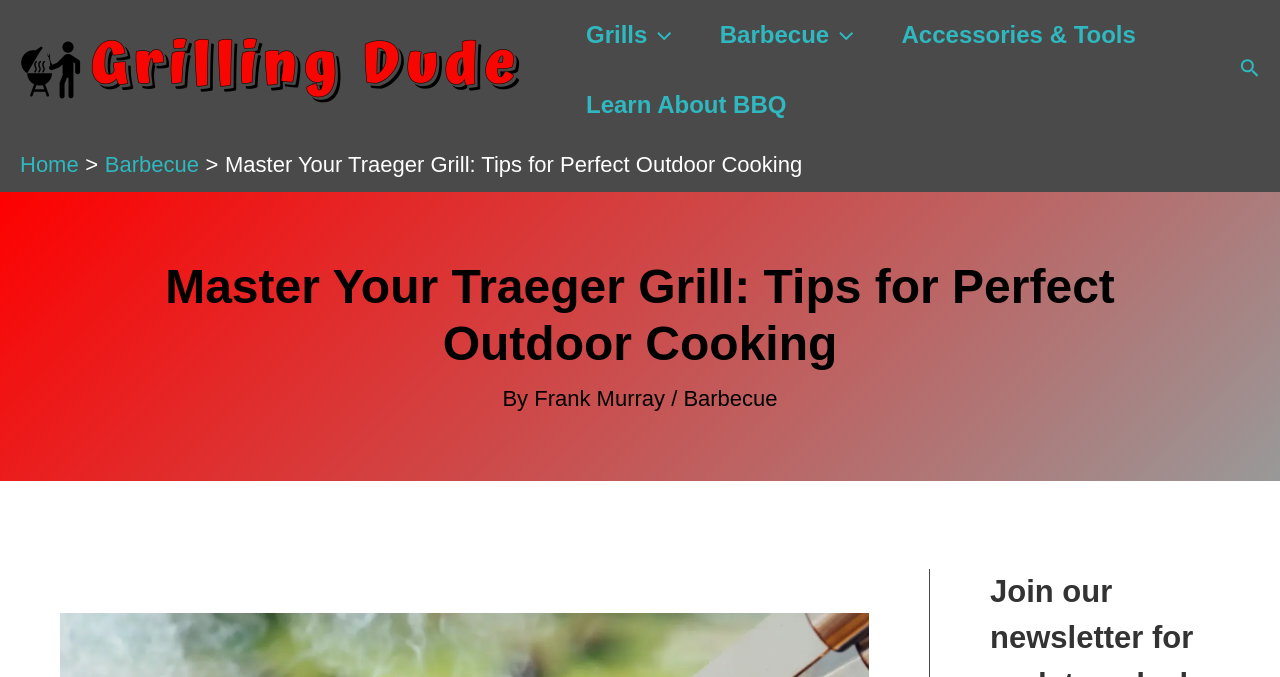Answer this question using a single word or a brief phrase:
What is the category of the article?

Barbecue